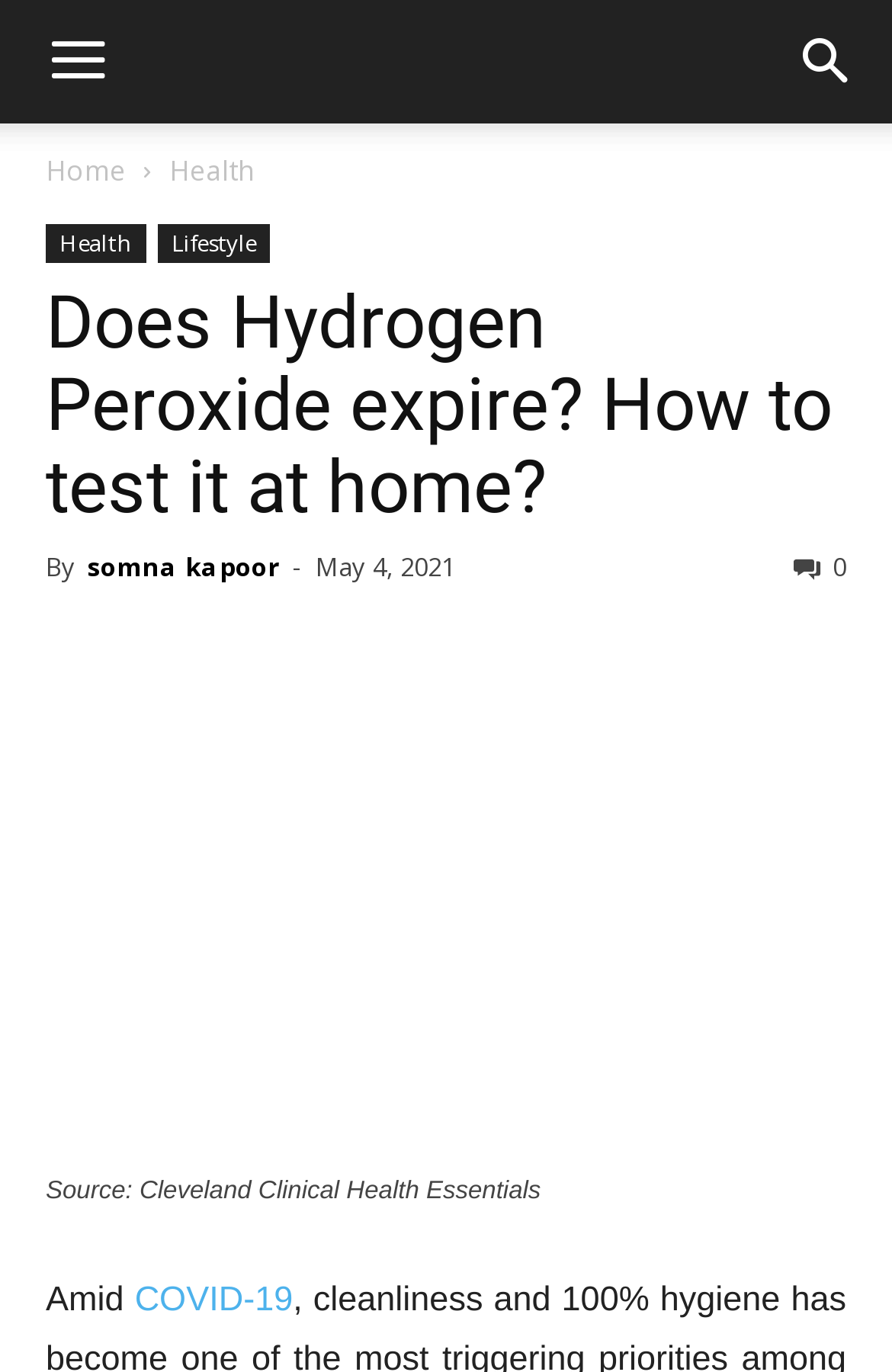Determine the bounding box of the UI element mentioned here: "Health". The coordinates must be in the format [left, top, right, bottom] with values ranging from 0 to 1.

[0.19, 0.11, 0.285, 0.138]